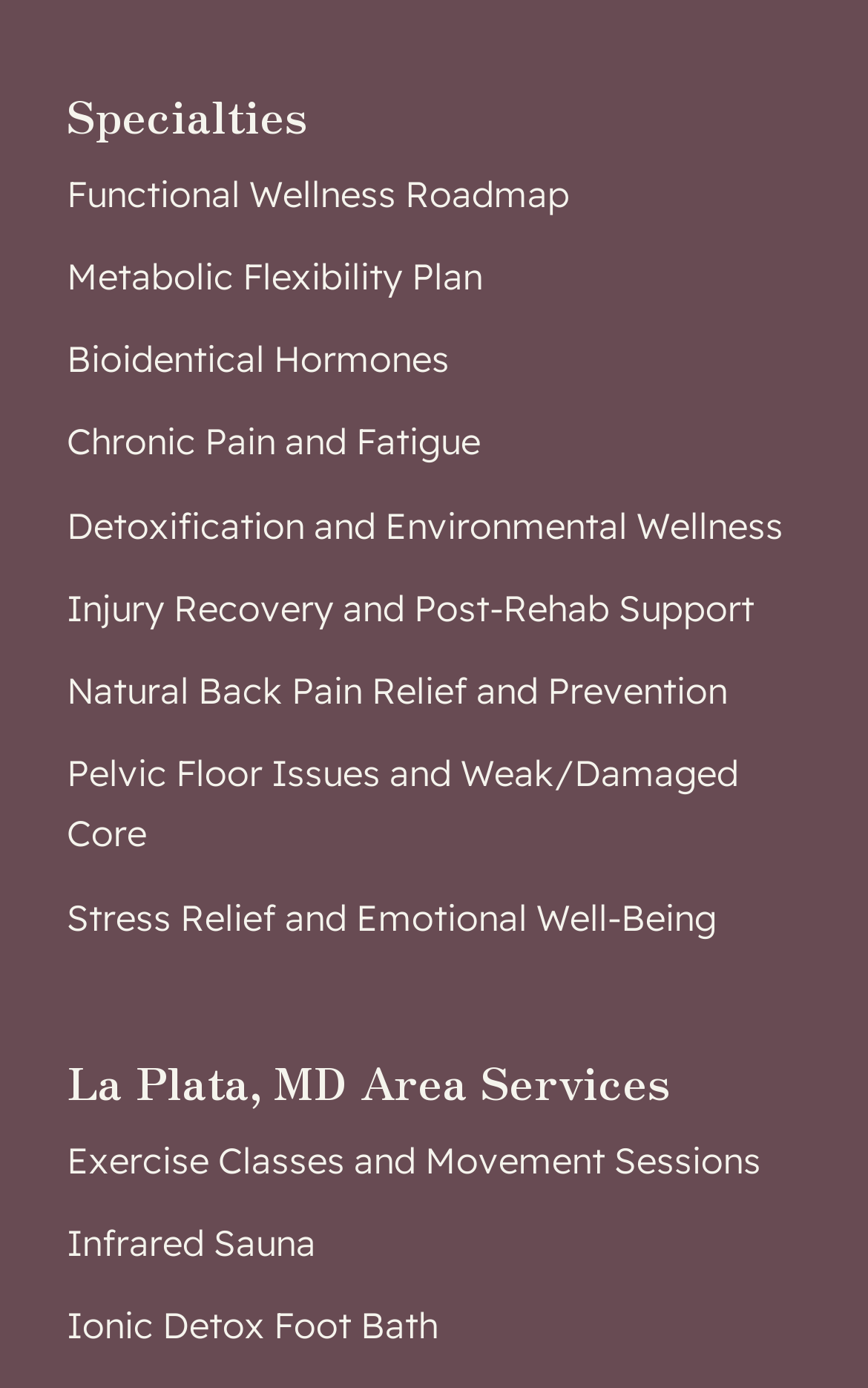Show me the bounding box coordinates of the clickable region to achieve the task as per the instruction: "View Metabolic Flexibility Plan".

[0.077, 0.178, 0.923, 0.225]